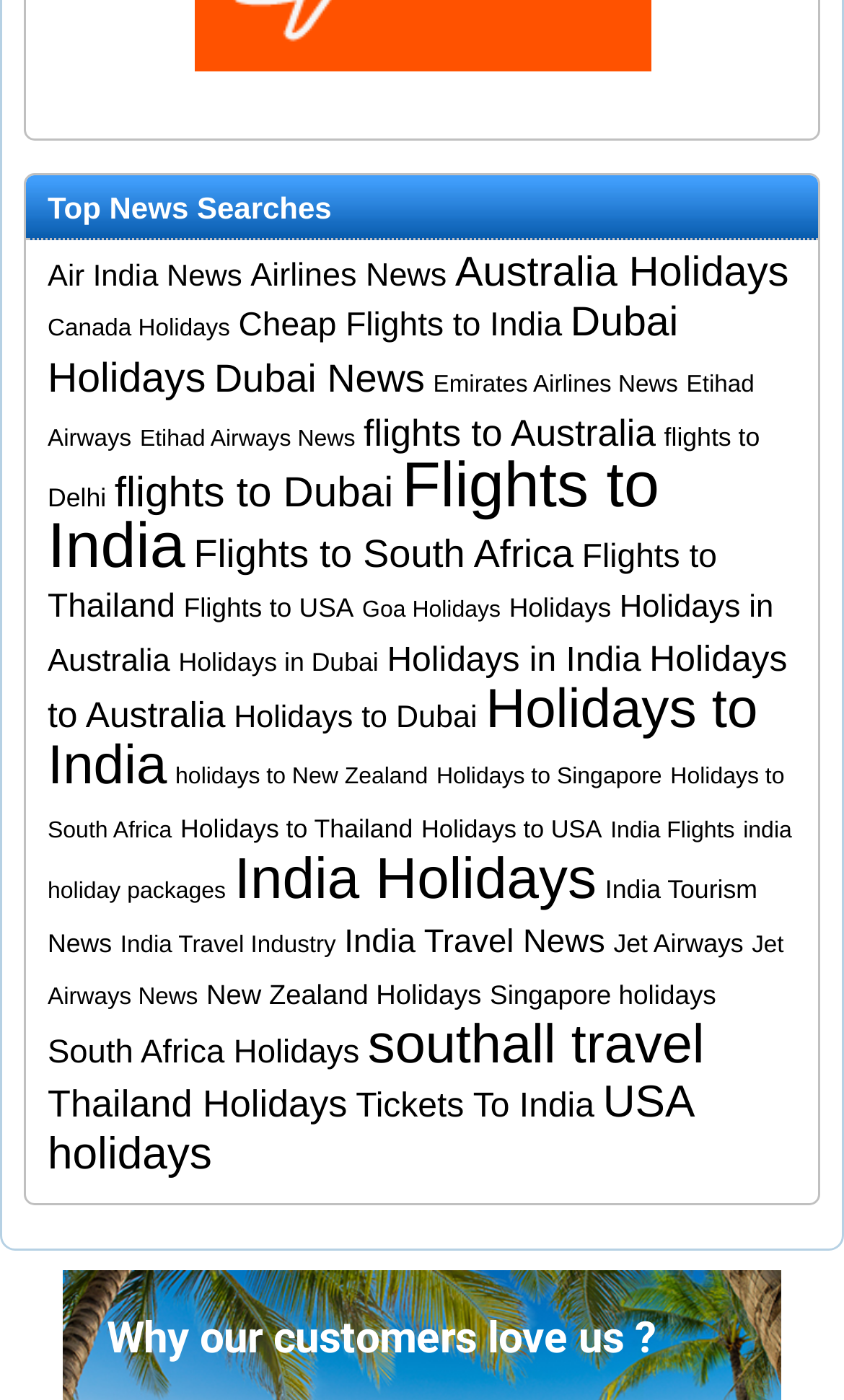What is the main topic of the webpage?
Based on the screenshot, provide your answer in one word or phrase.

Travel